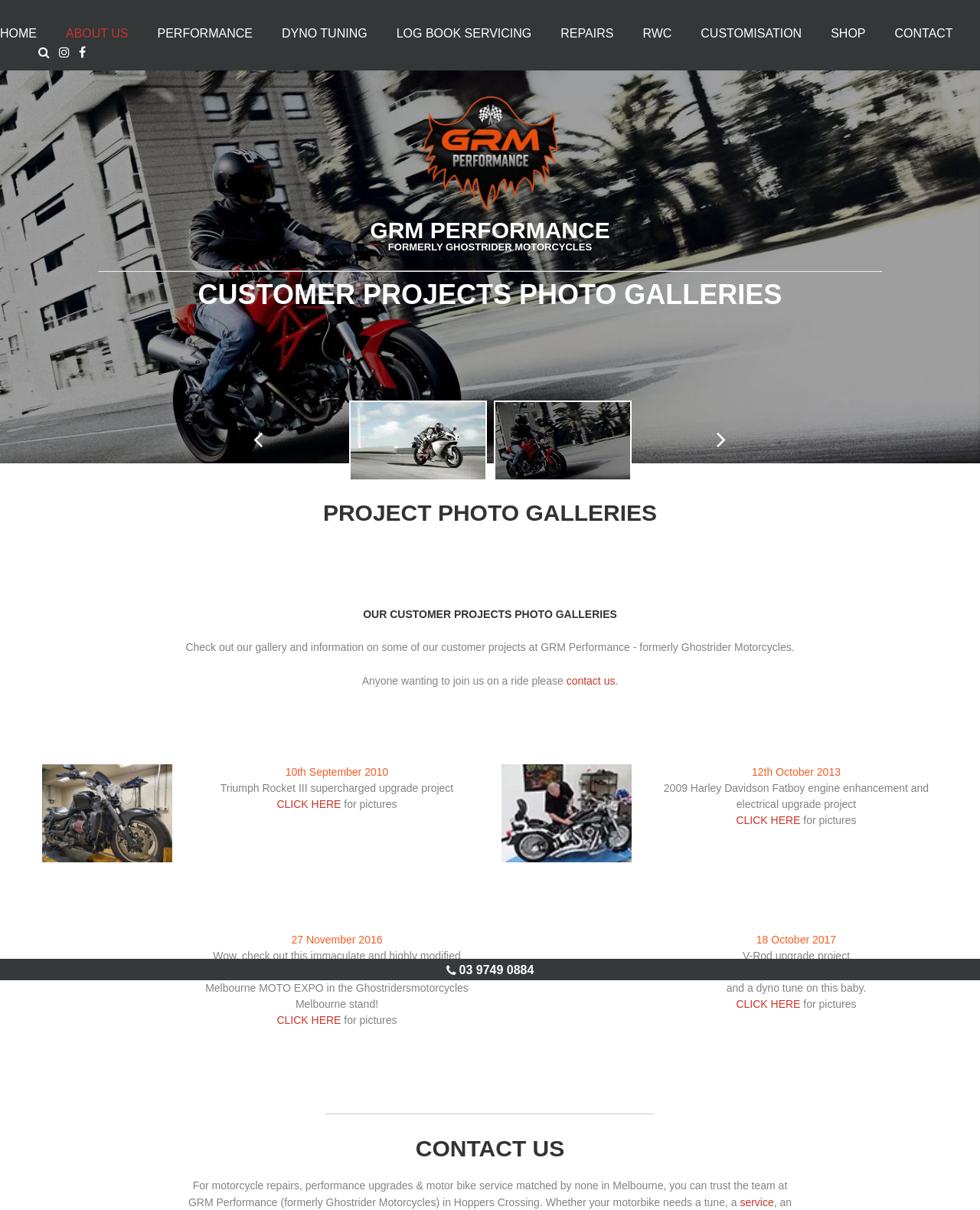Predict the bounding box of the UI element that fits this description: "Publications".

None